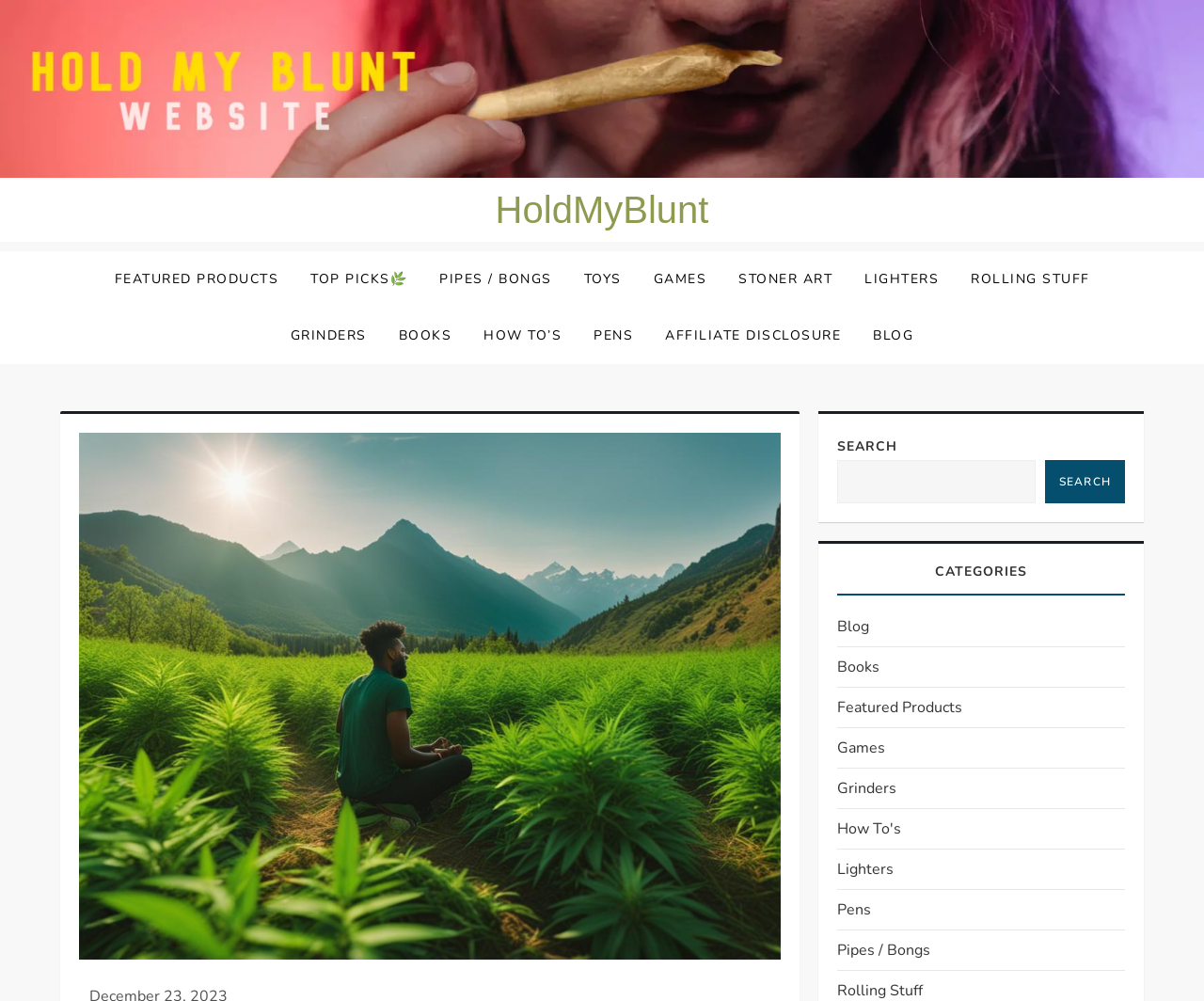Is there a blog section on the webpage?
Utilize the image to construct a detailed and well-explained answer.

I can see a link with the text 'BLOG' on the webpage, which suggests that there is a blog section available. Additionally, there is also a link with the text 'Blog' under the 'CATEGORIES' heading, which further confirms the presence of a blog section.